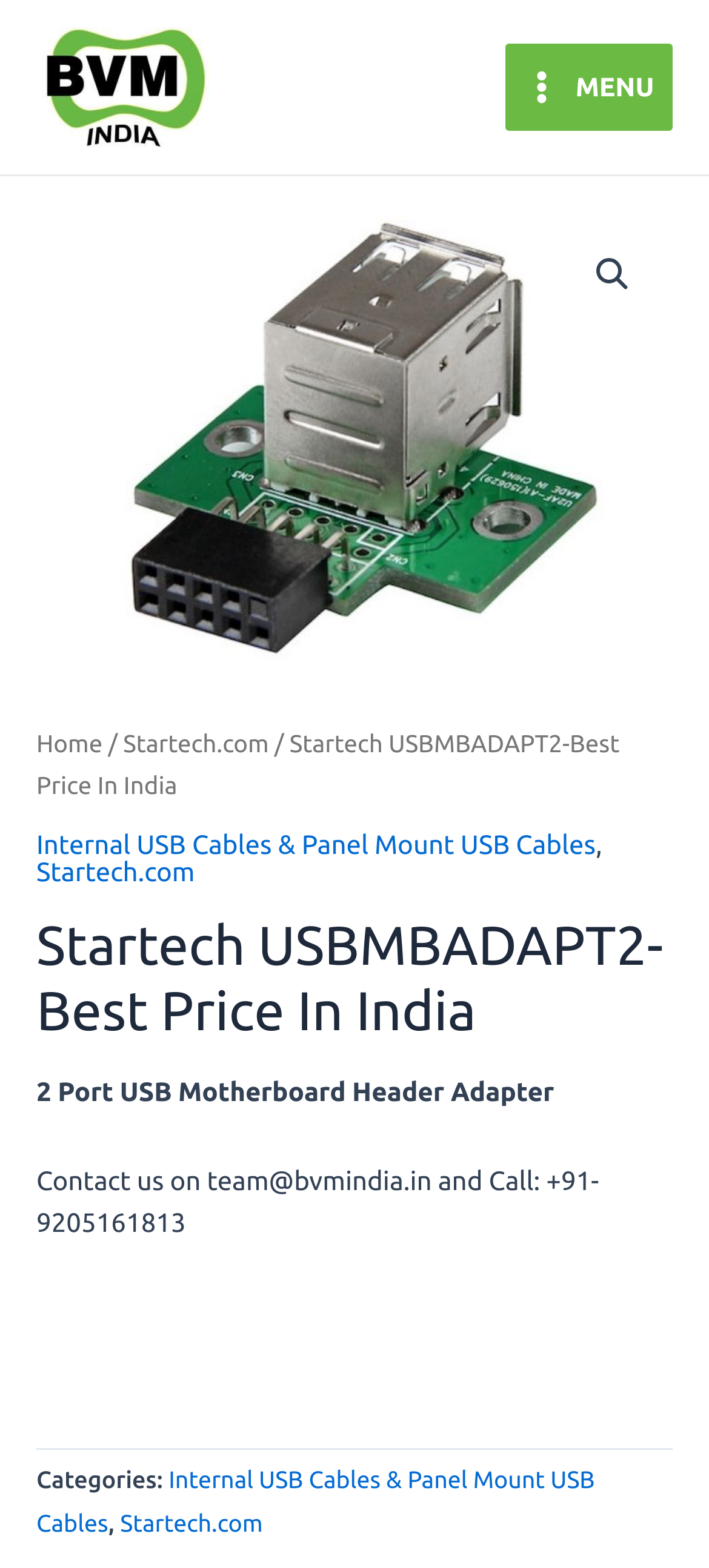Can you find the bounding box coordinates for the element to click on to achieve the instruction: "Open the main menu"?

[0.713, 0.028, 0.949, 0.083]